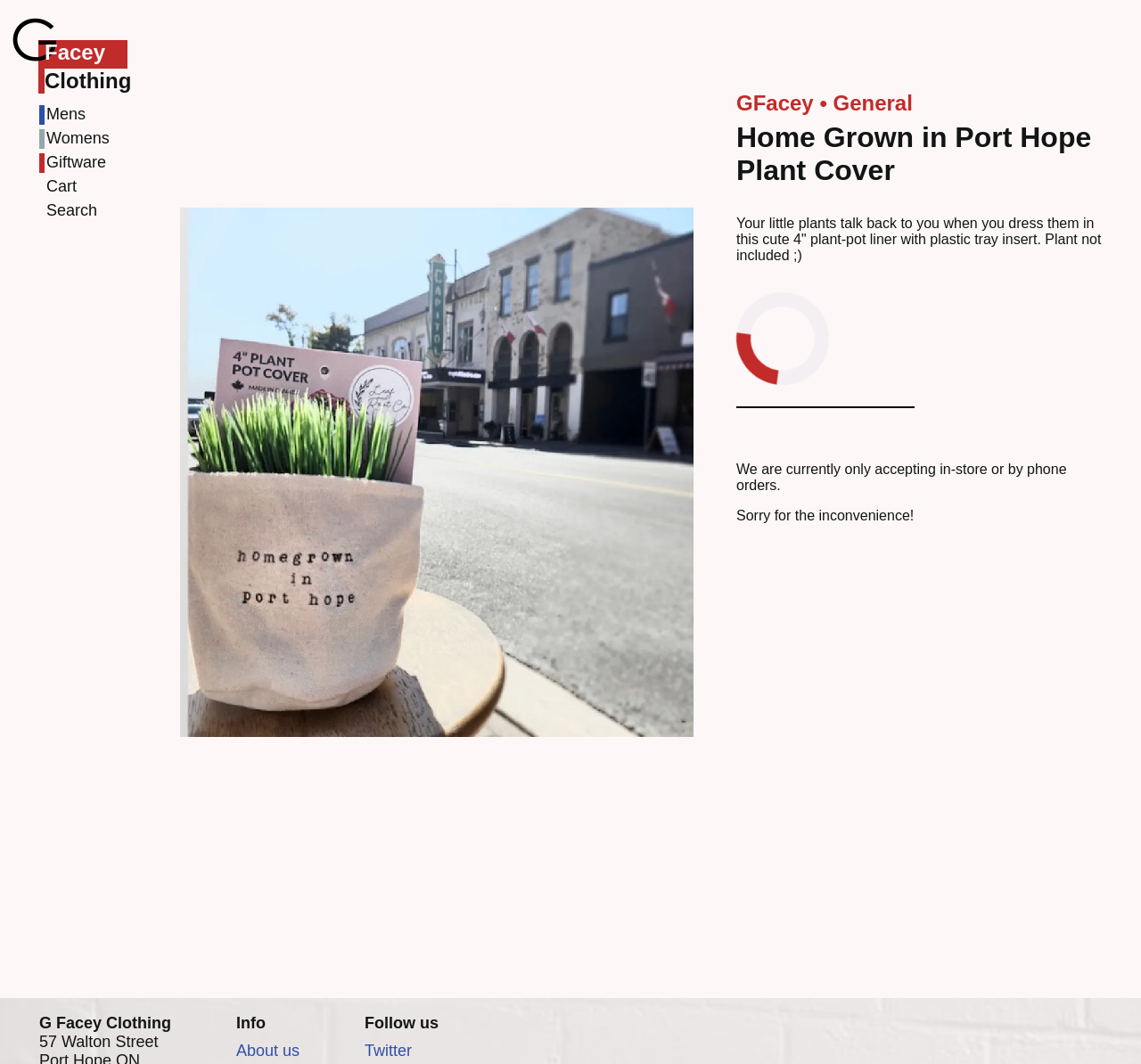Based on the provided description, "Facey Clothing", find the bounding box of the corresponding UI element in the screenshot.

[0.009, 0.049, 0.052, 0.064]